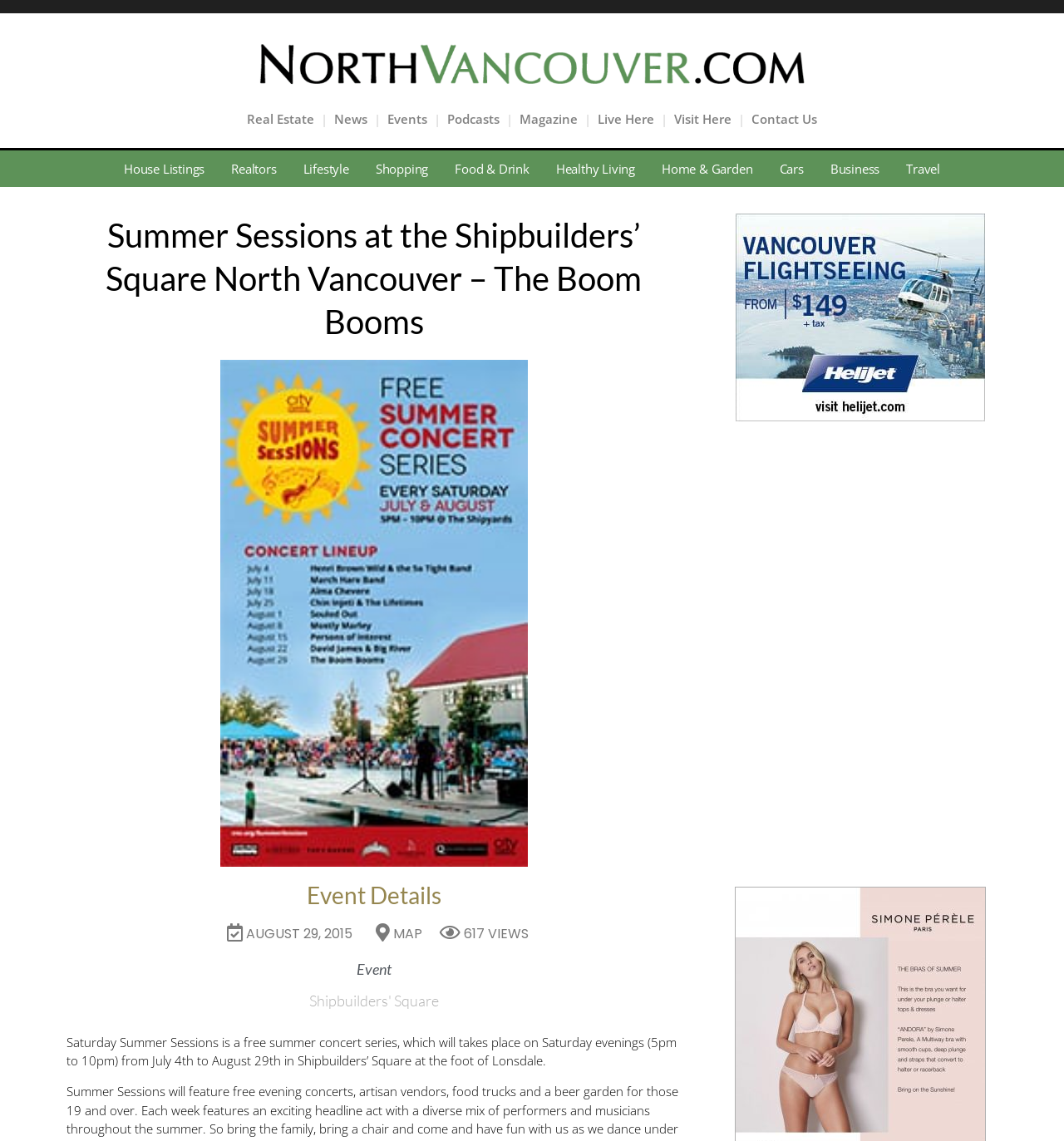What is the date of the event?
Answer the question using a single word or phrase, according to the image.

AUGUST 29, 2015